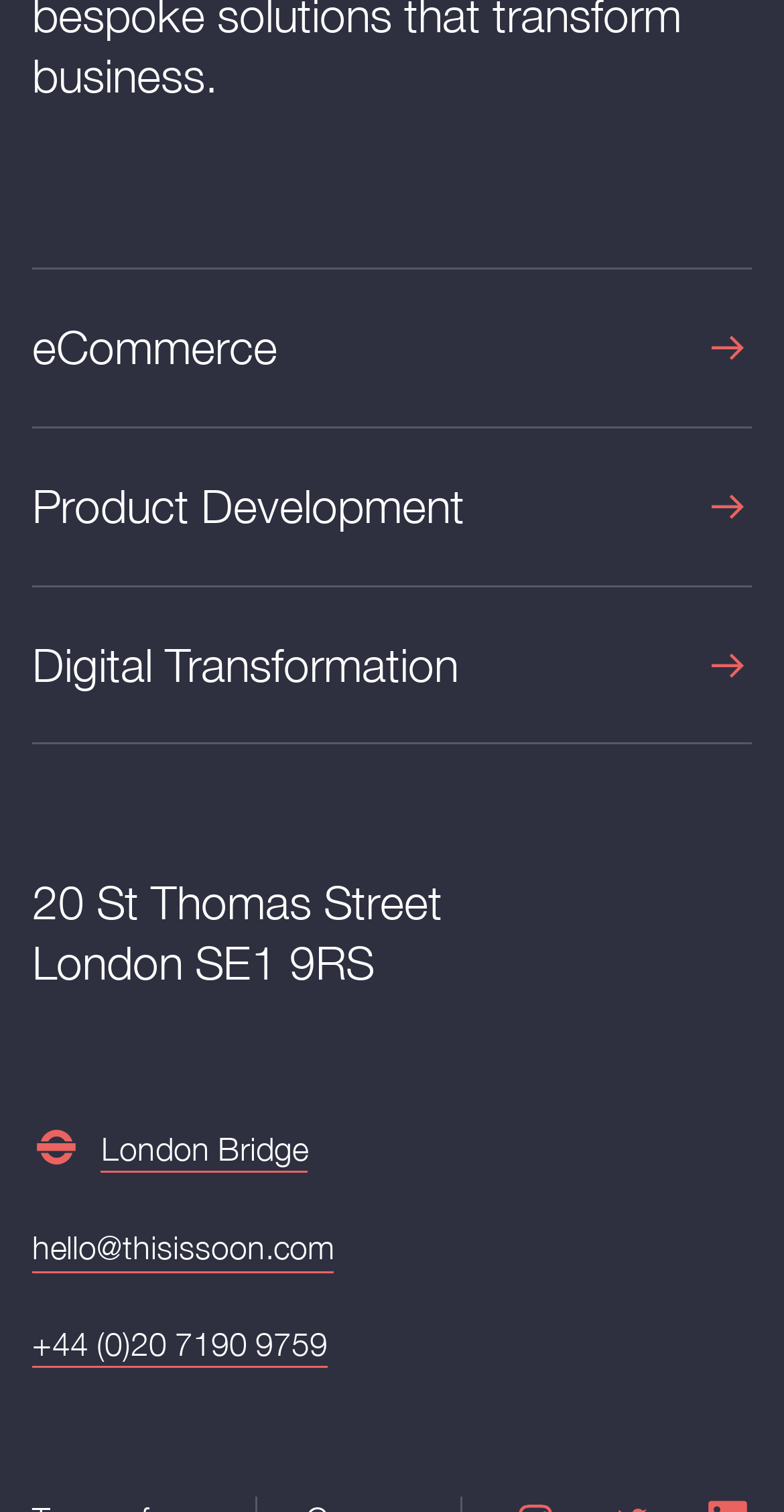Locate the bounding box of the UI element described in the following text: "hello@thisissoon.com".

[0.041, 0.811, 0.426, 0.842]